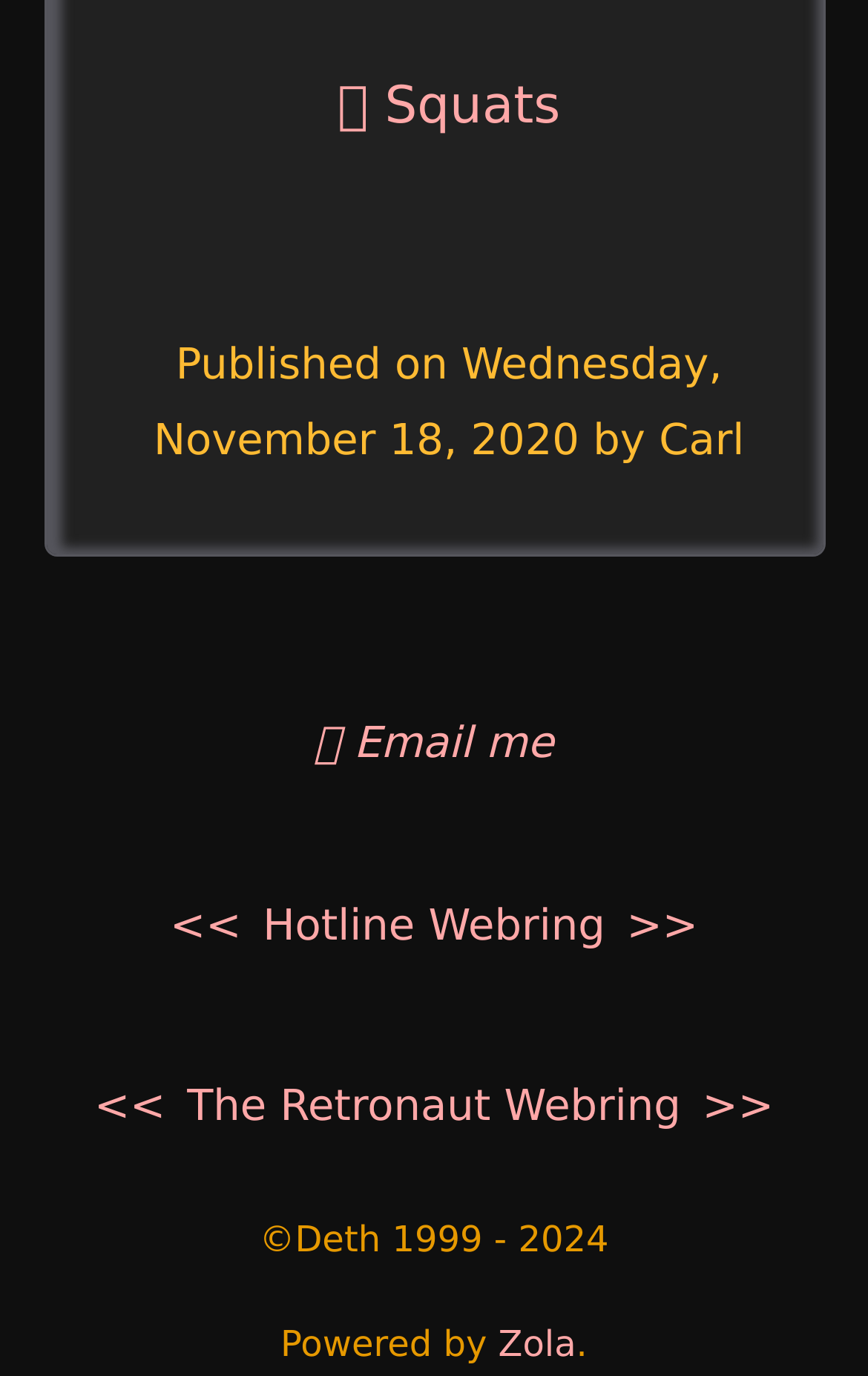Could you locate the bounding box coordinates for the section that should be clicked to accomplish this task: "Check the website's copyright information".

[0.299, 0.885, 0.701, 0.916]